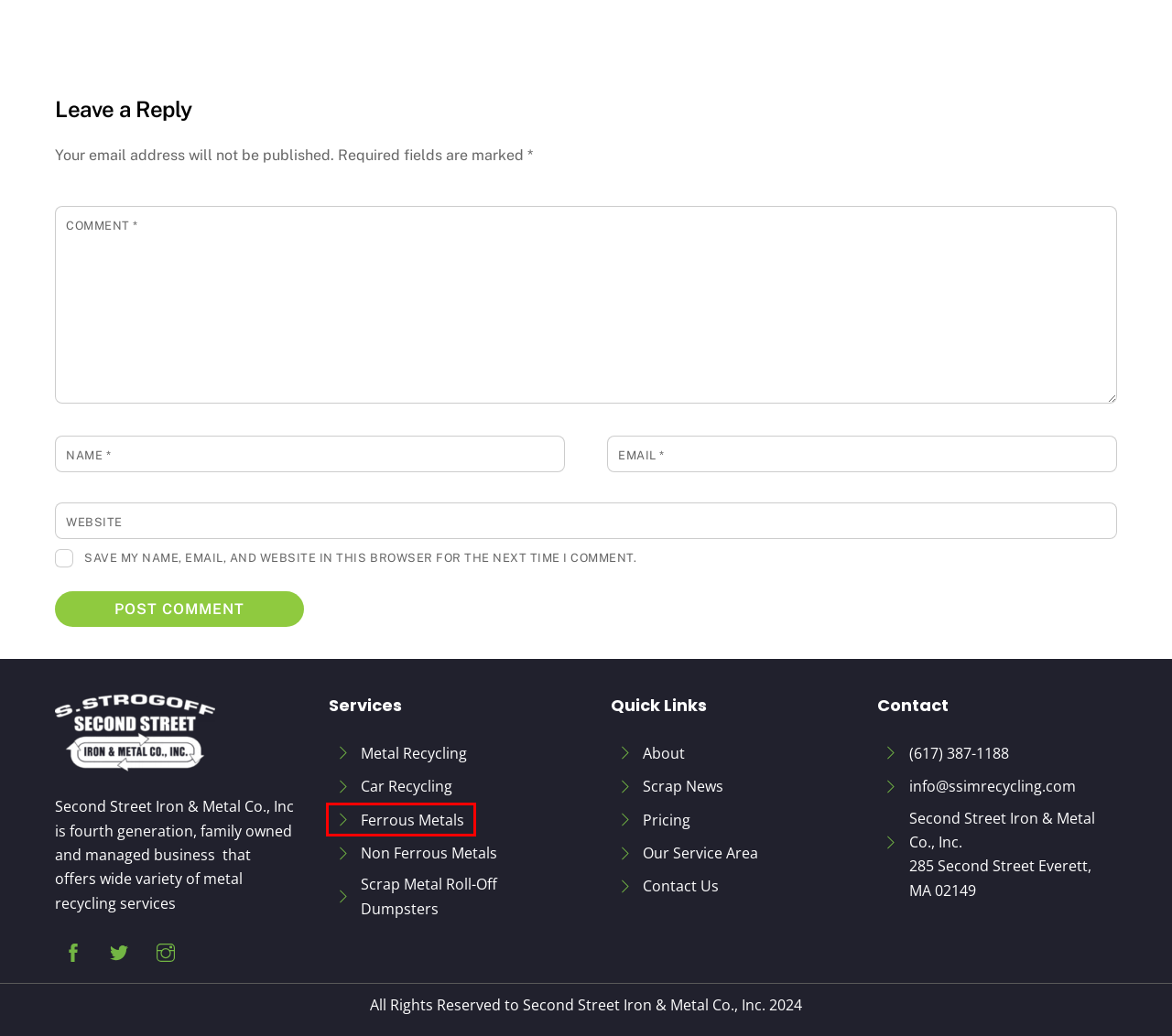You are given a screenshot of a webpage within which there is a red rectangle bounding box. Please choose the best webpage description that matches the new webpage after clicking the selected element in the bounding box. Here are the options:
A. Sell Scrap Metal & Rent Roll-Off Dumpsters in Boston, MA - Second Street Iron & Metal
B. Can You Recycle Stainless Steel Appliances? - Second Street Iron & Metal
C. Towns & Cities We Serve in Massachusetts - Second Street Iron & Metal
D. Current Non-Ferrous Metal Pricing - Second Street Iron & Metal
E. Best Scrap Metal Prices in the Greater Boston Area - Second Street Iron & Metal
F. About Us - Scrap Metal Recycling Facility in Everett, MA - Second Street Iron & Metal
G. Current Ferrous Metal Prices - Second Street Iron & Metal
H. Contact Us - Sell Scrap Metal in Everett, MA - Second Street Iron & Metal

G